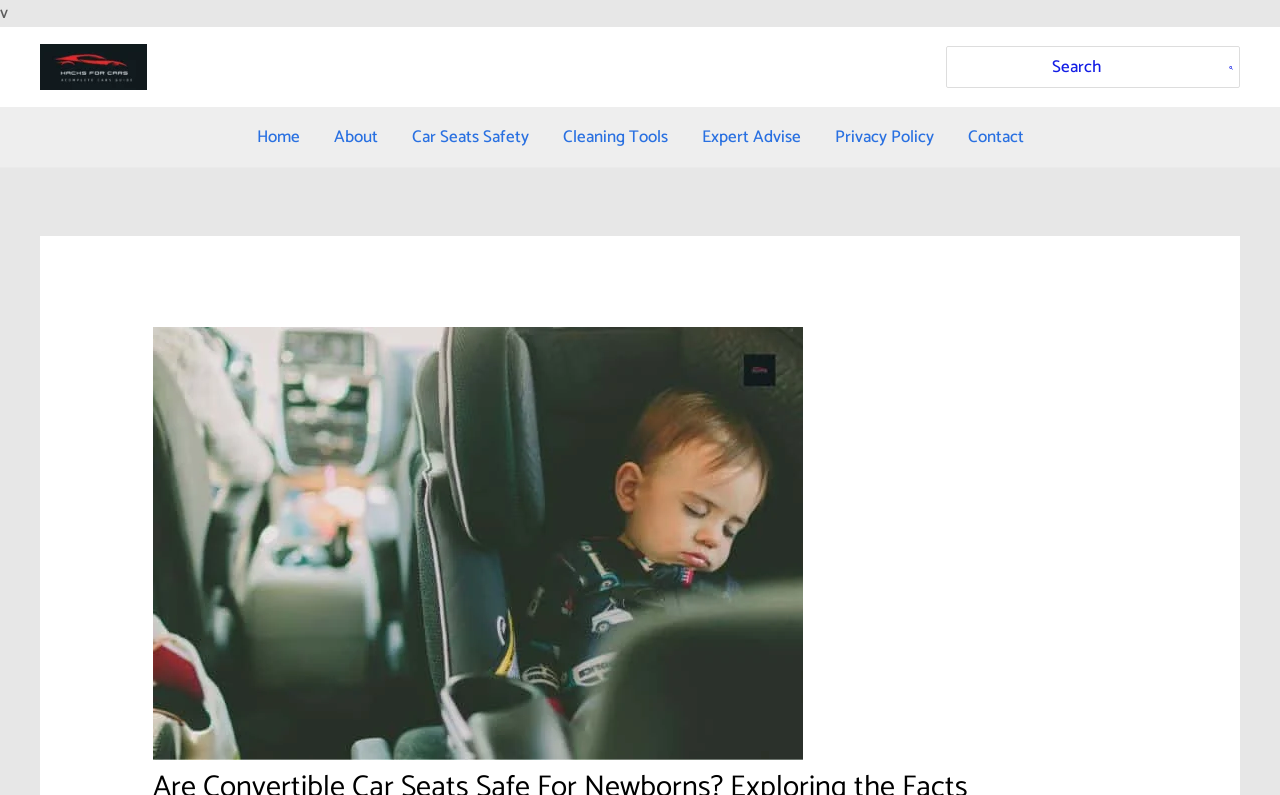Can you find and generate the webpage's heading?

Are Convertible Car Seats Safe For Newborns? Exploring the Facts